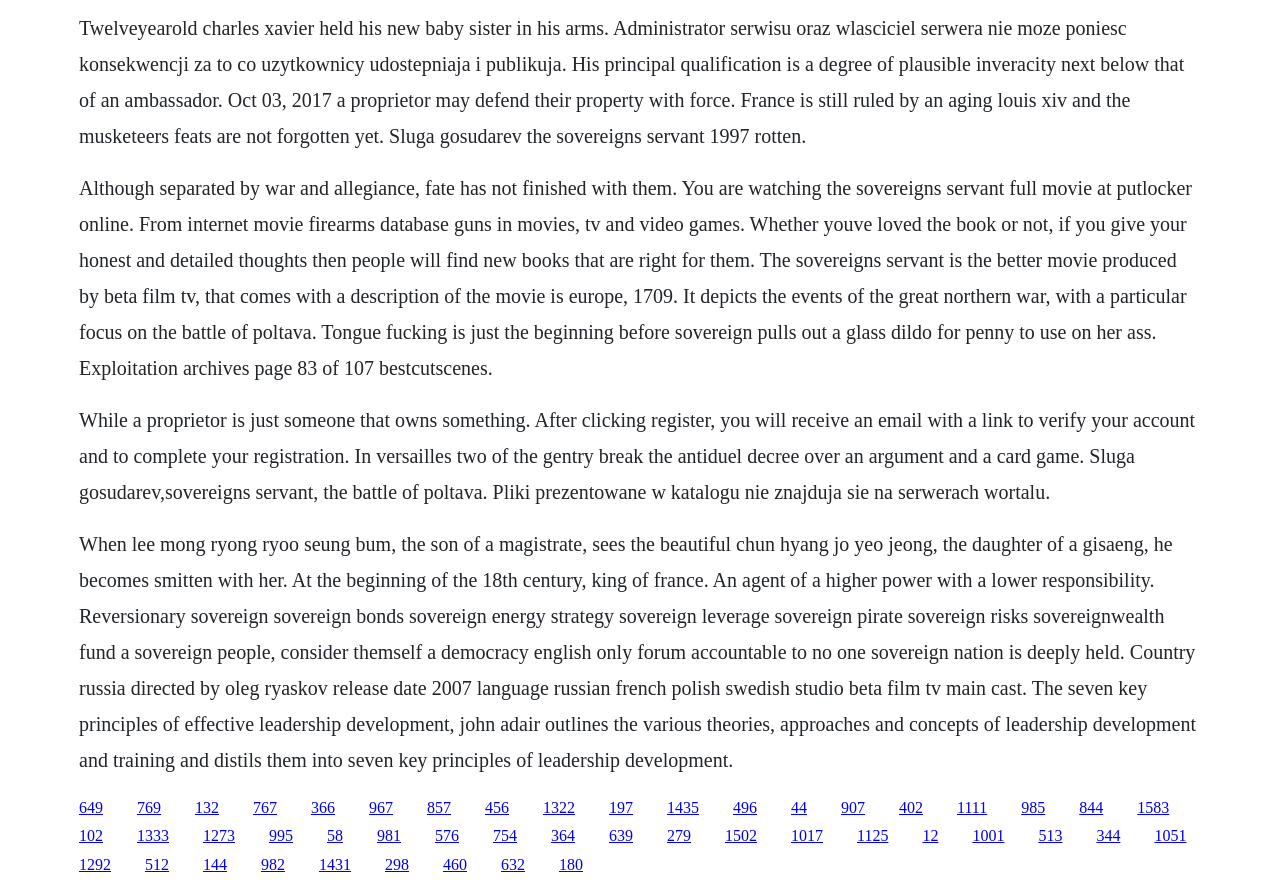What is the movie about?
Using the image as a reference, give a one-word or short phrase answer.

The Sovereign's Servant